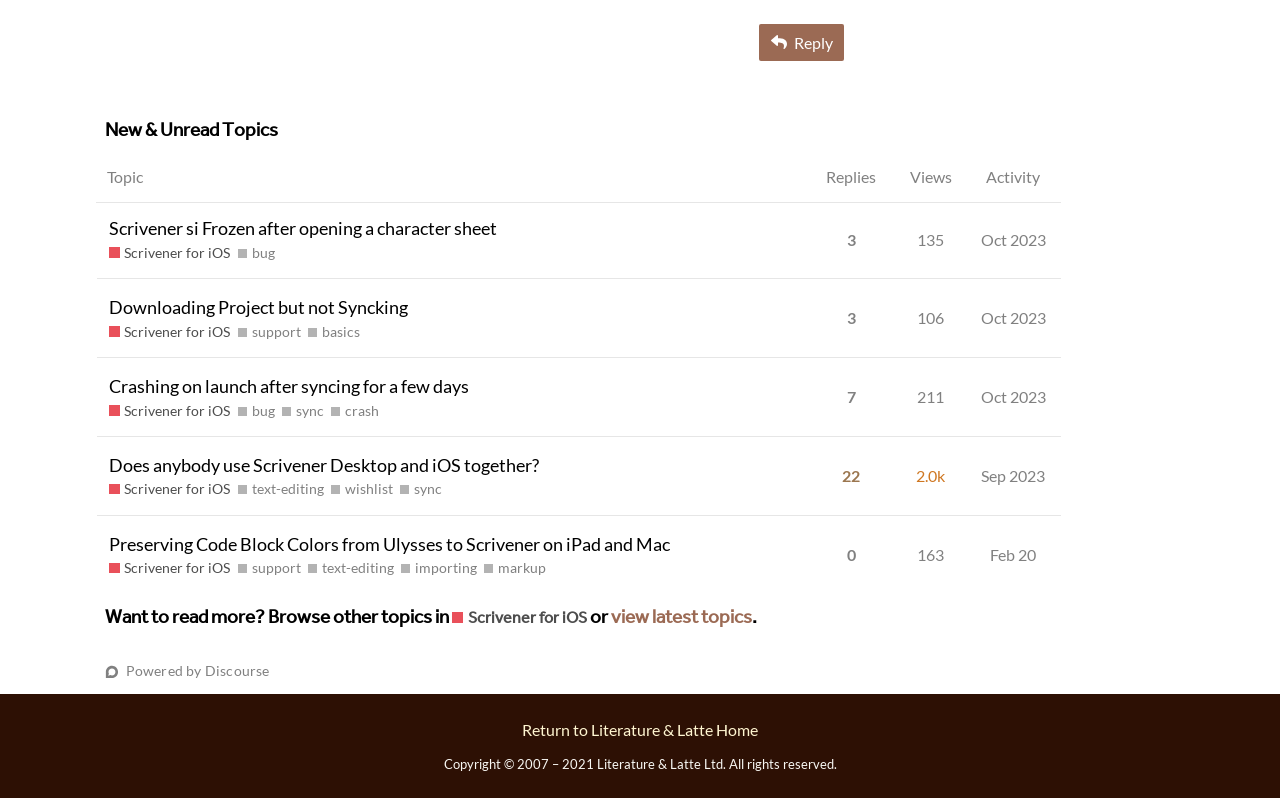Given the description of the UI element: "Downloading Project but not Syncking", predict the bounding box coordinates in the form of [left, top, right, bottom], with each value being a float between 0 and 1.

[0.085, 0.352, 0.319, 0.417]